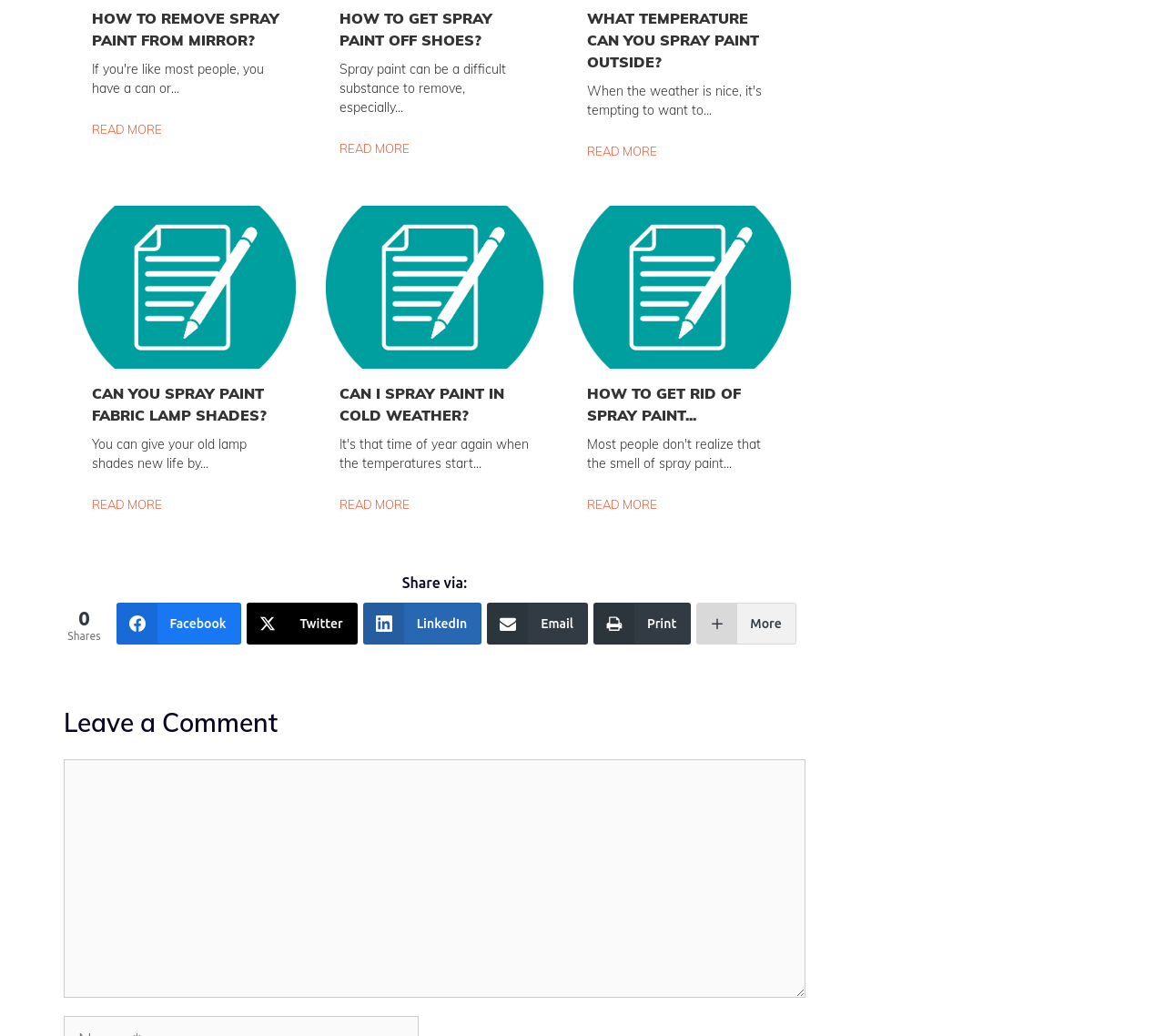Using the provided element description: "Read more", determine the bounding box coordinates of the corresponding UI element in the screenshot.

[0.504, 0.479, 0.564, 0.493]